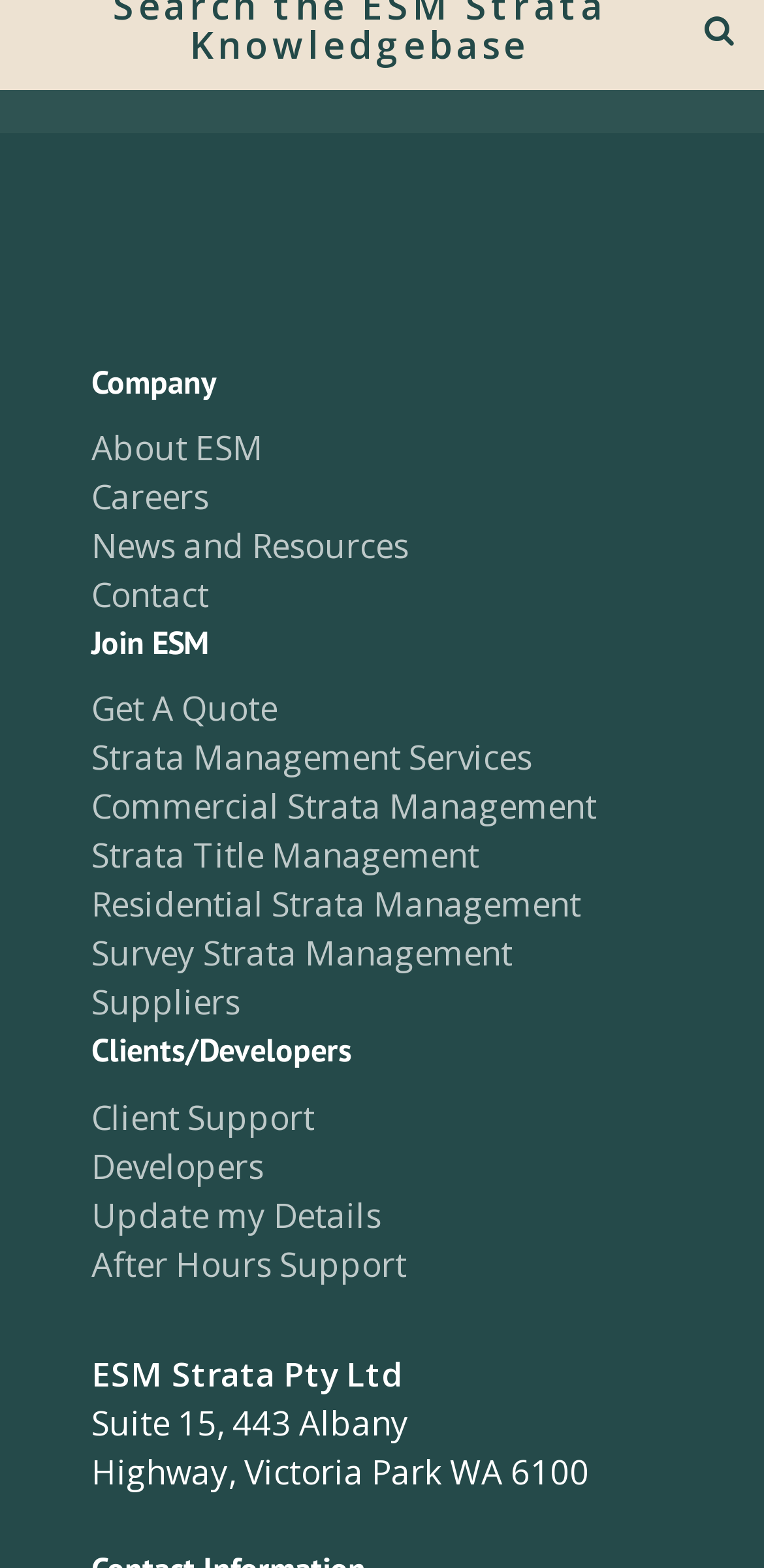What is the last link under 'Clients/Developers'?
Please give a well-detailed answer to the question.

Under the 'Clients/Developers' heading, the last link is 'After Hours Support'. This link is located at the bottom of the section, below other links such as 'Client Support' and 'Update my Details'.